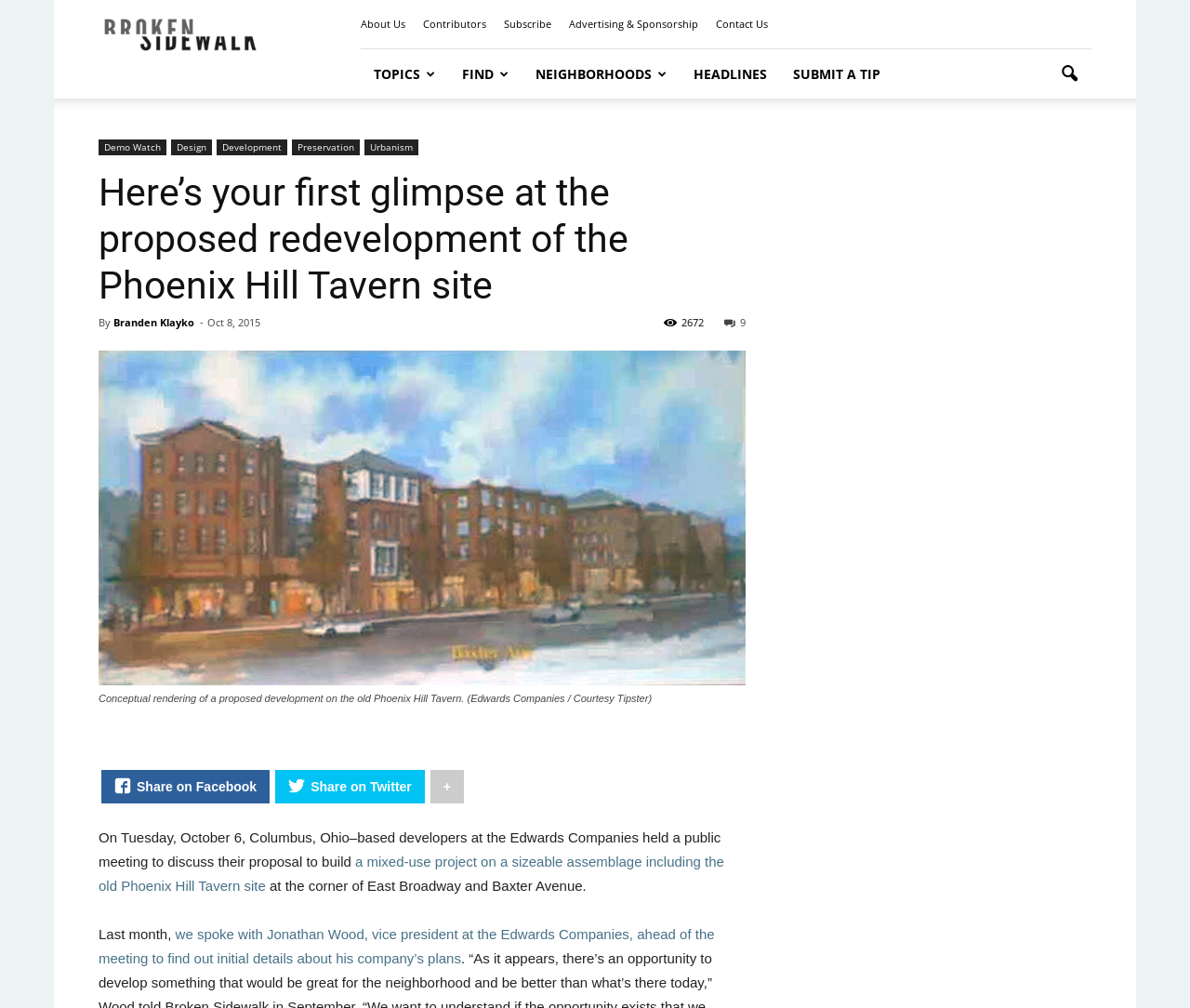Highlight the bounding box coordinates of the region I should click on to meet the following instruction: "Share on Facebook".

[0.115, 0.773, 0.216, 0.788]